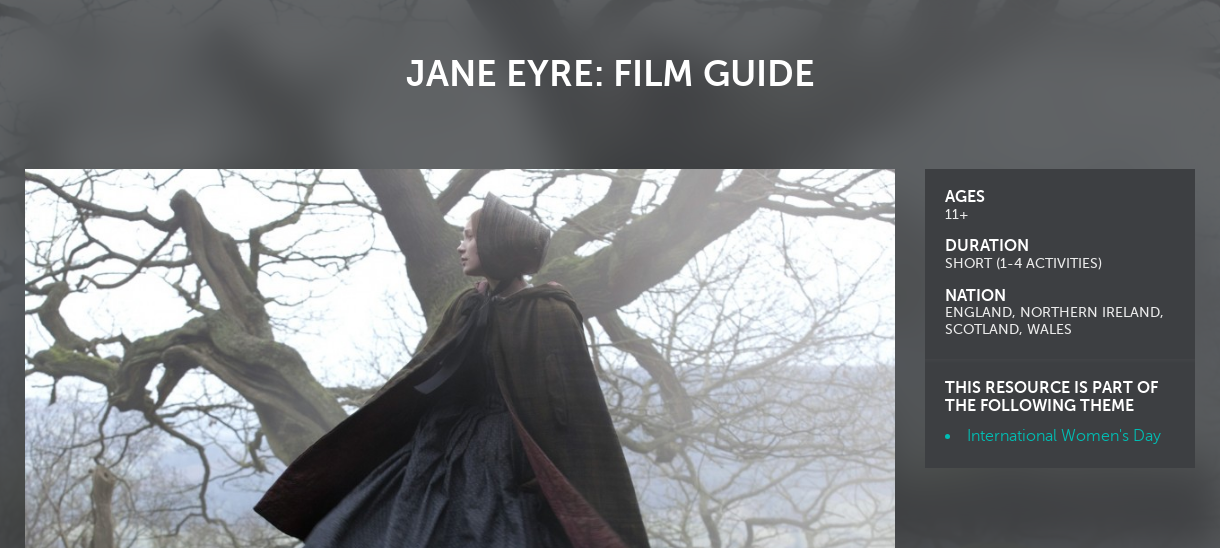Provide a comprehensive description of the image.

The image features a scene from the film adaptation of "Jane Eyre," showcasing a young woman dressed in period attire, set against a backdrop of bare tree branches. The character, embodying Jane Eyre, appears contemplative, hinting at the emotional weight and themes of identity and resilience present in the story. Accompanying the image is the title "JANE EYRE: FILM GUIDE," indicating that this resource is designed for an educational context. It is suitable for ages 11 and above and includes suggestions for short activities related to the film, which may involve one to four tasks. The guide is part of the broader theme for International Women's Day and covers cultural and historical topics relevant to England, Northern Ireland, Scotland, and Wales.